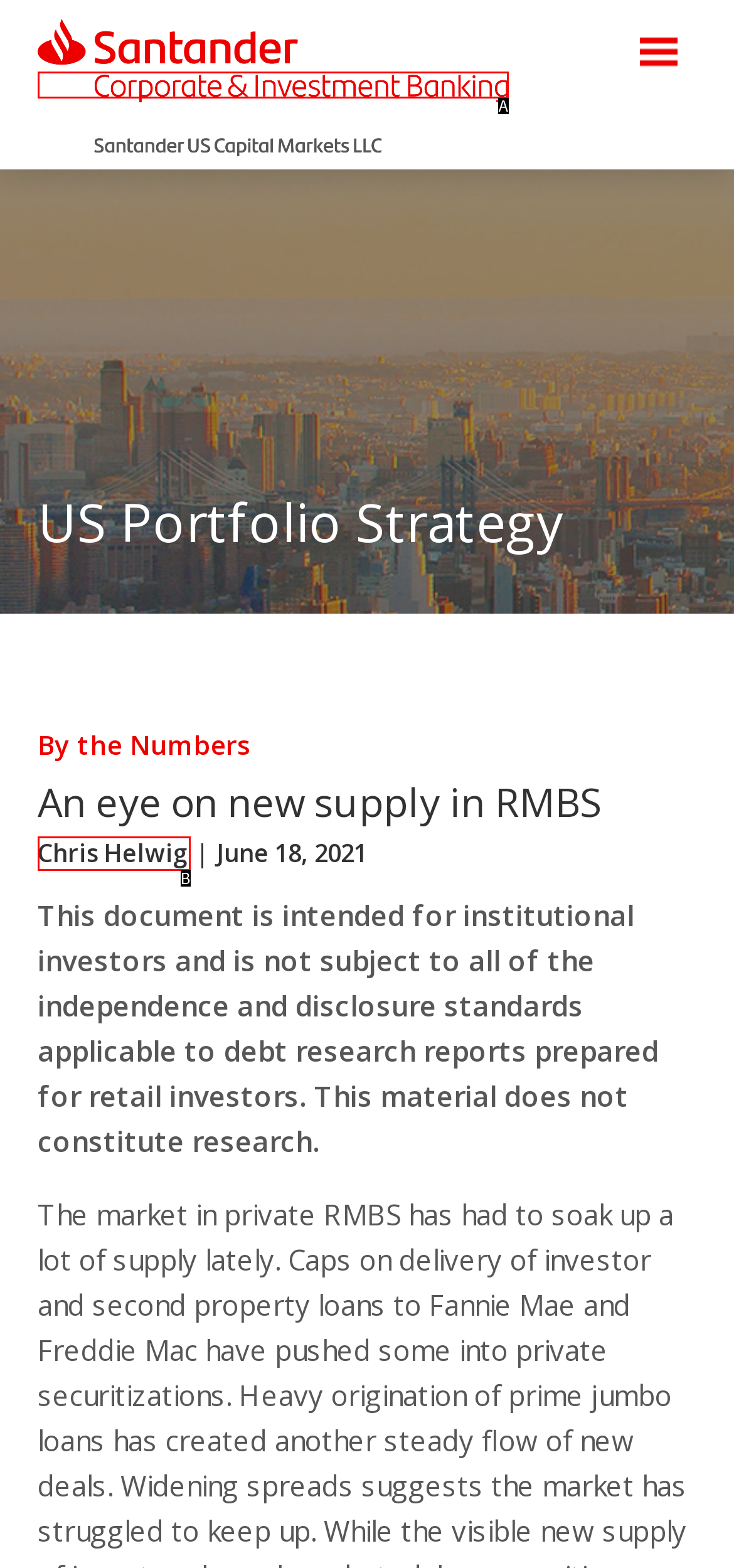Select the letter of the HTML element that best fits the description: Chris Helwig
Answer with the corresponding letter from the provided choices.

B